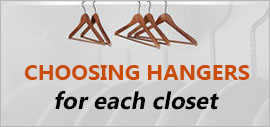Create an extensive caption that includes all significant details of the image.

The image features a graphic prominently displaying the phrase "CHOOSING HANGERS" in bold, eye-catching orange text, followed by "for each closet" in a contrasting black font. The background is minimalistic, allowing the text to stand out against a soft, light backdrop. Below the text, several wooden hangers are elegantly hung, emphasizing the theme of organization and choice in closet accessories. This visual appeals to consumers looking to enhance their storage solutions and showcases the importance of selecting the right hangers for a tidy and functional closet space.